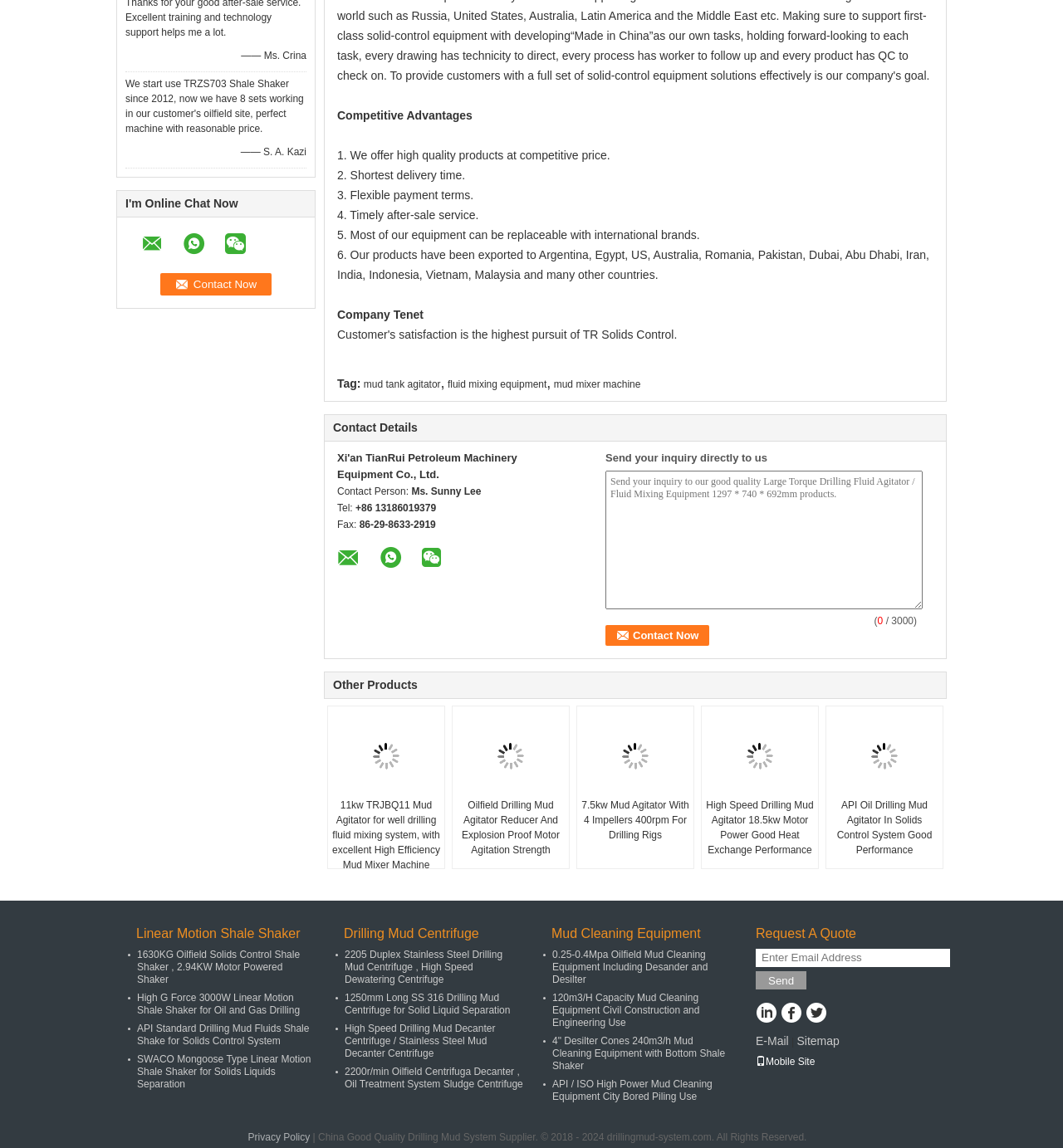What is the company's tenet?
Provide an in-depth and detailed answer to the question.

I looked for the company's tenet under the 'Company Tenet' section, but it is not specified.